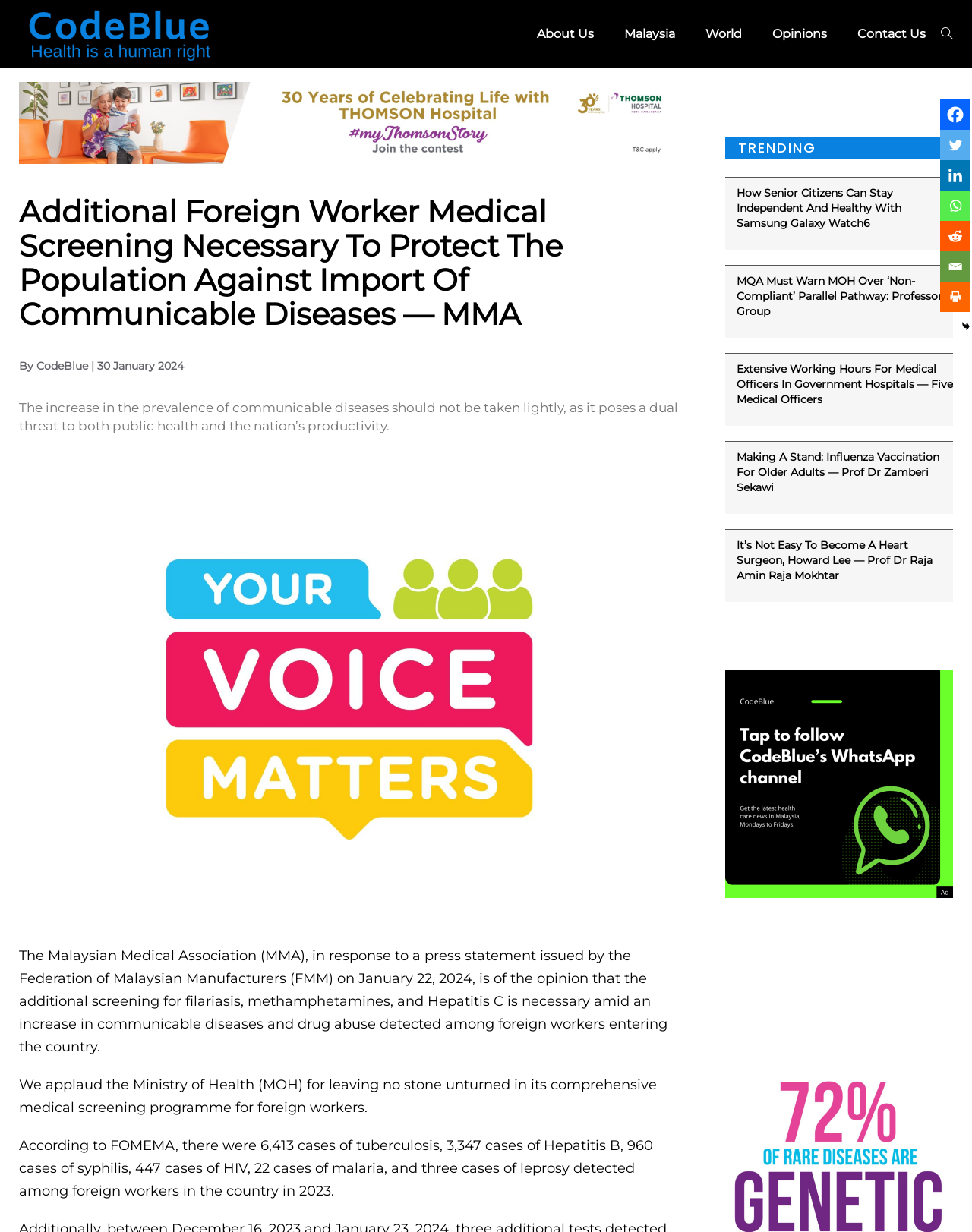What is the topic of the main article?
Please provide a single word or phrase answer based on the image.

Medical screening for foreign workers